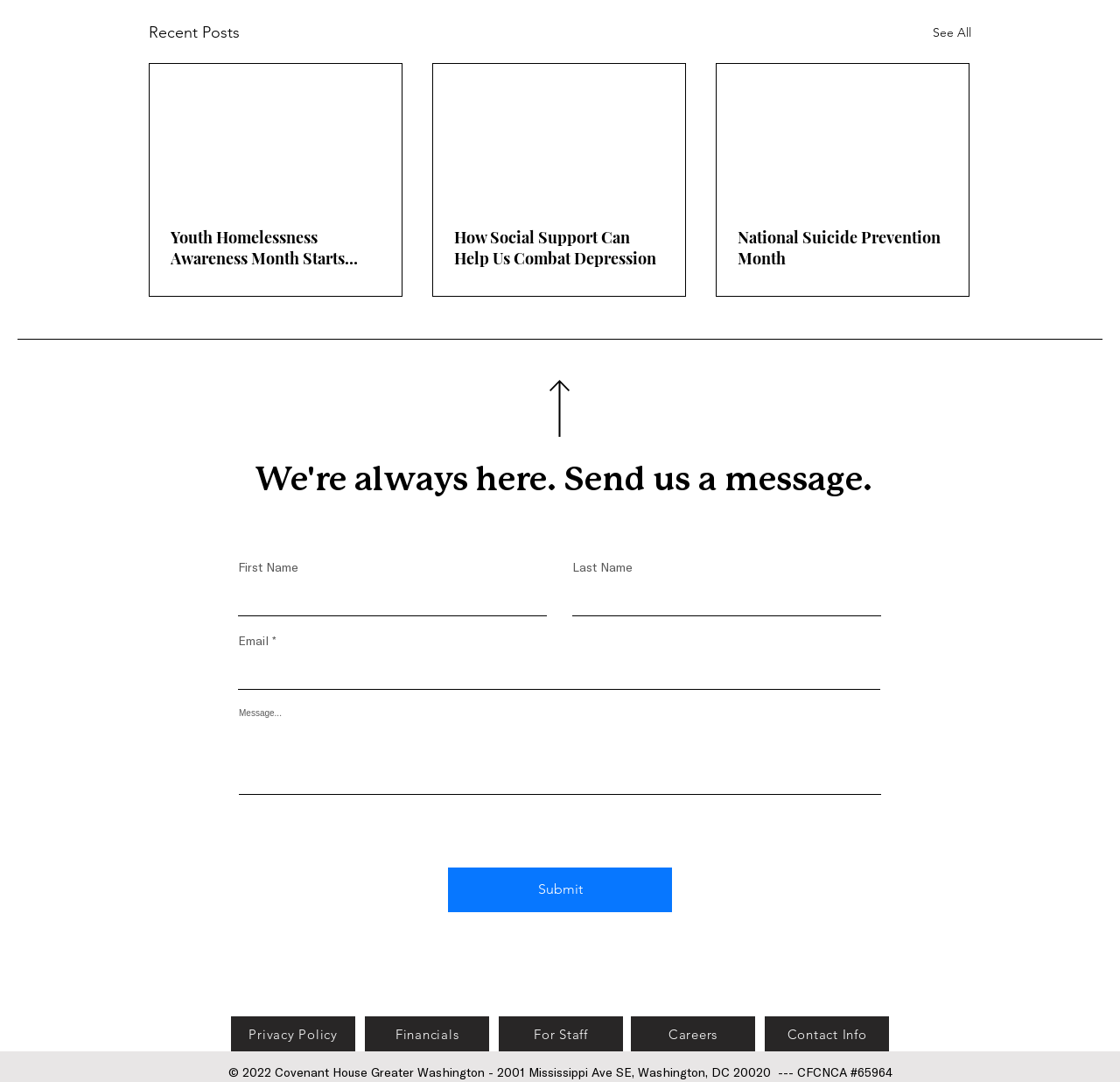Please reply to the following question using a single word or phrase: 
How many links are in the footer?

6